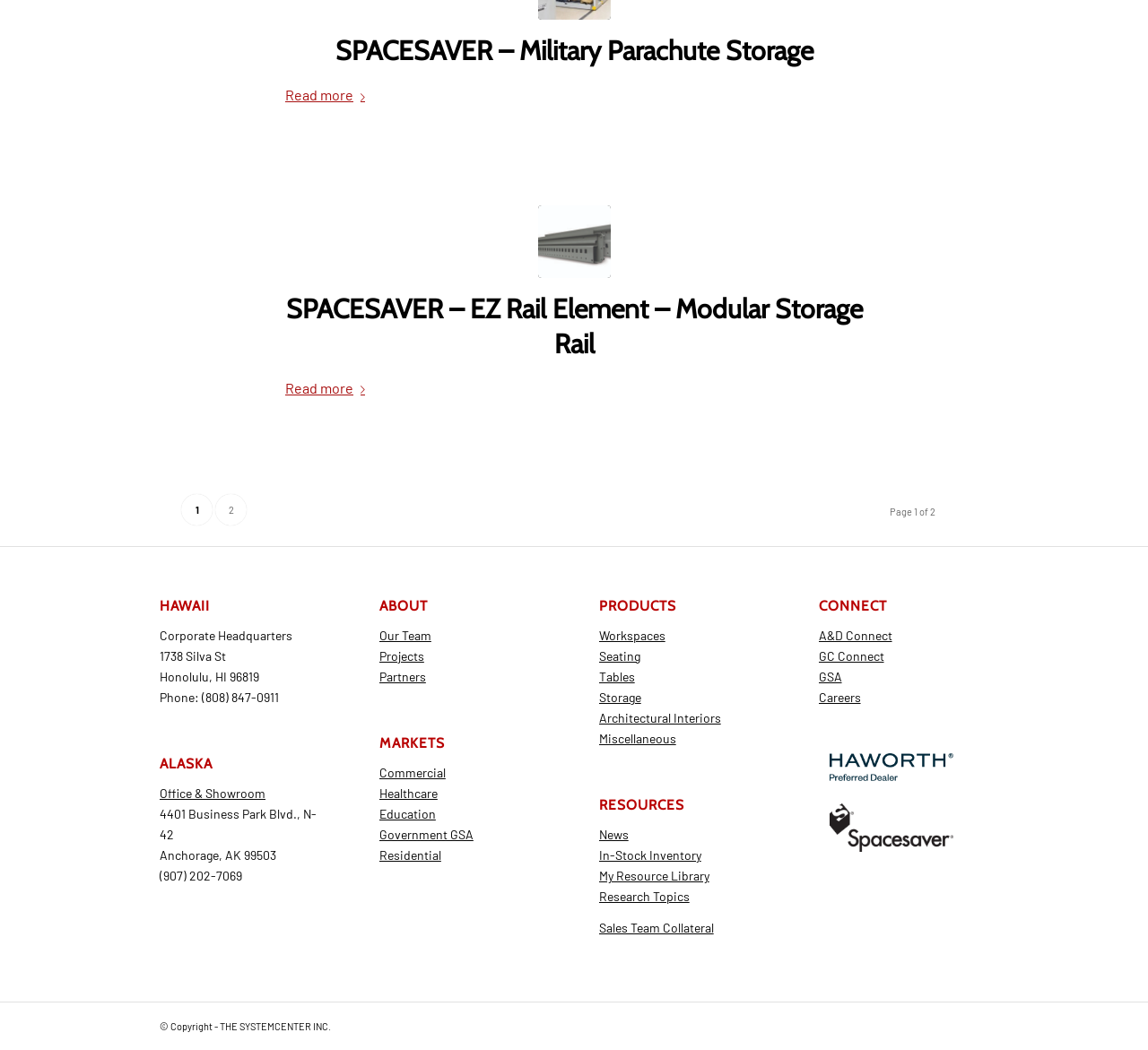Please answer the following question using a single word or phrase: 
What is the title of the first article?

SPACESAVER – Military Parachute Storage